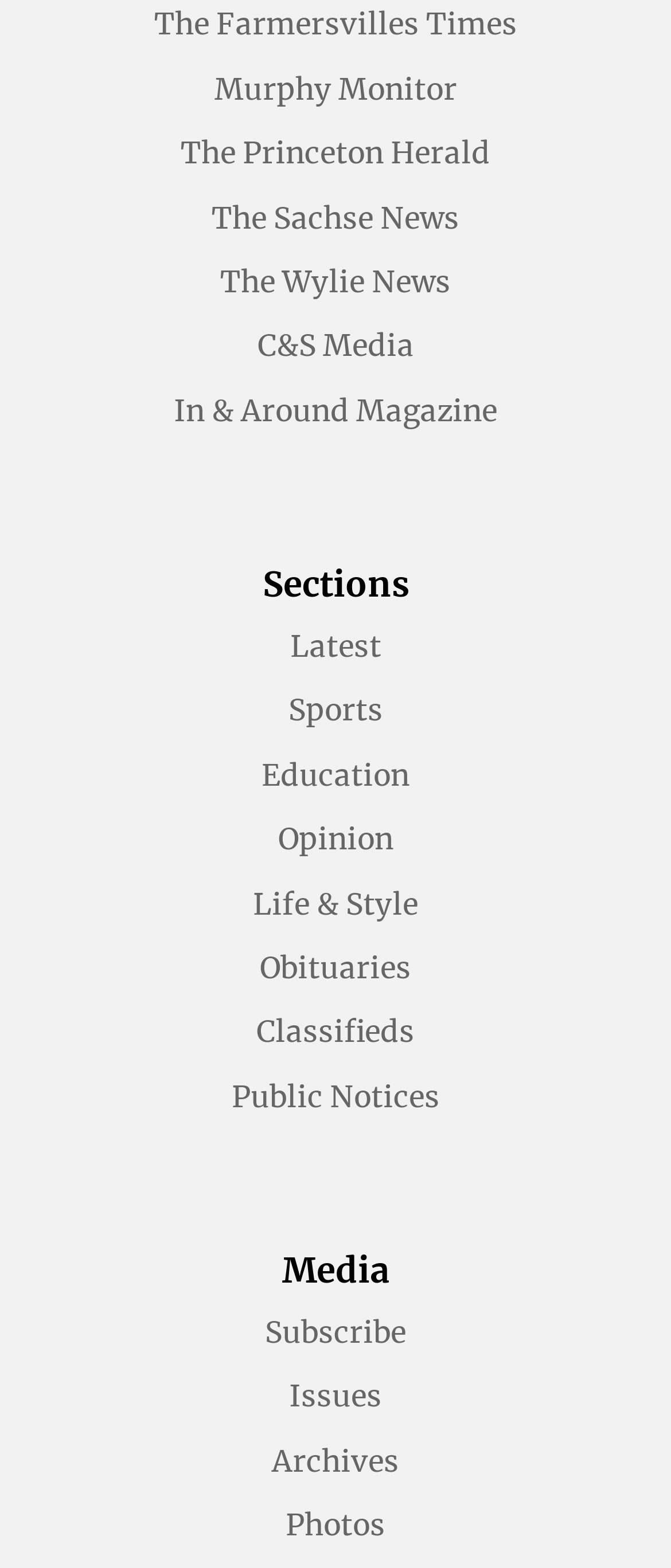What categories of news are available?
Respond with a short answer, either a single word or a phrase, based on the image.

Latest, Sports, Education, ...